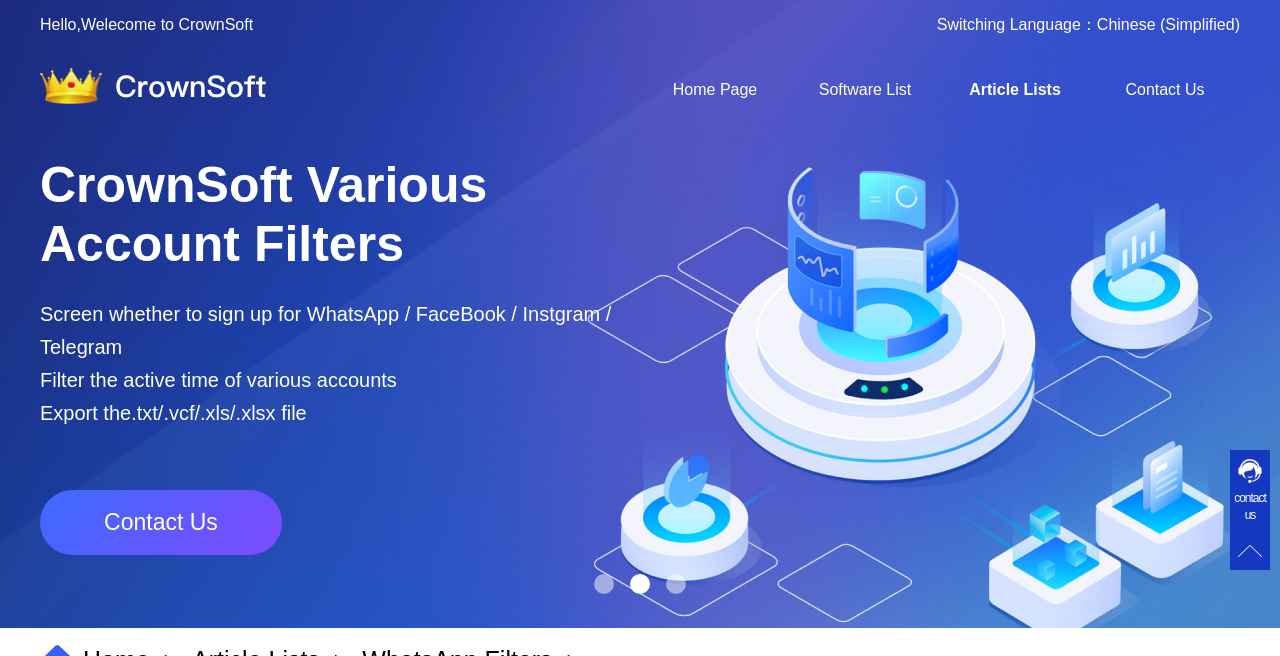Locate the bounding box coordinates of the element to click to perform the following action: 'View CrownSoft Various Account Filters'. The coordinates should be given as four float values between 0 and 1, in the form of [left, top, right, bottom].

[0.031, 0.238, 0.481, 0.418]